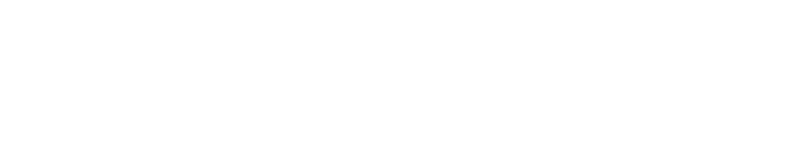Provide your answer in one word or a succinct phrase for the question: 
Where is Growers Outlet located?

Willis, Texas